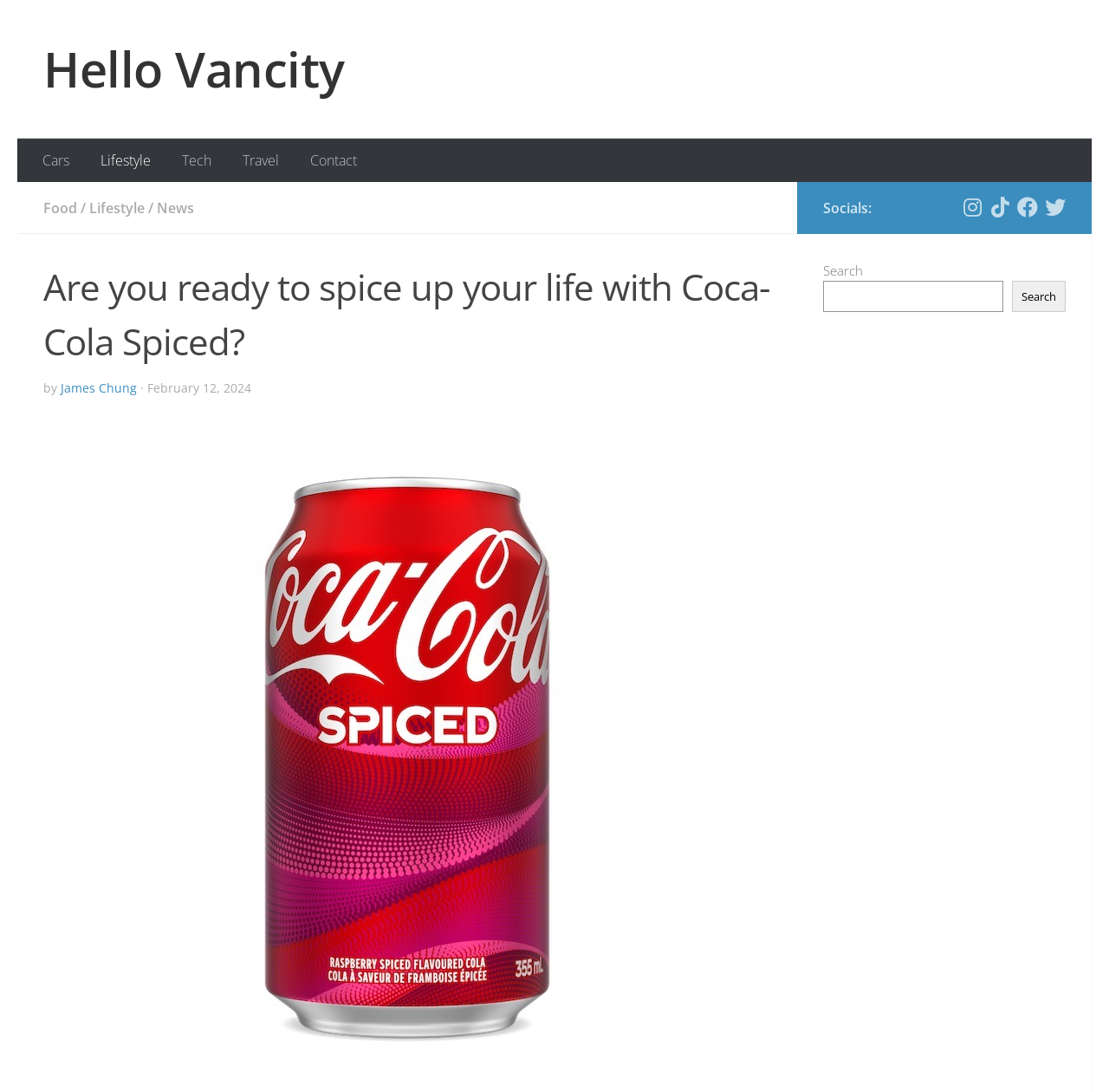Using the information in the image, could you please answer the following question in detail:
What is the date of the article?

I found the answer by looking at the time element, which is located at coordinates [0.133, 0.347, 0.227, 0.362]. The text 'February 12, 2024' is located at the same coordinates, indicating that it is the date of the article.